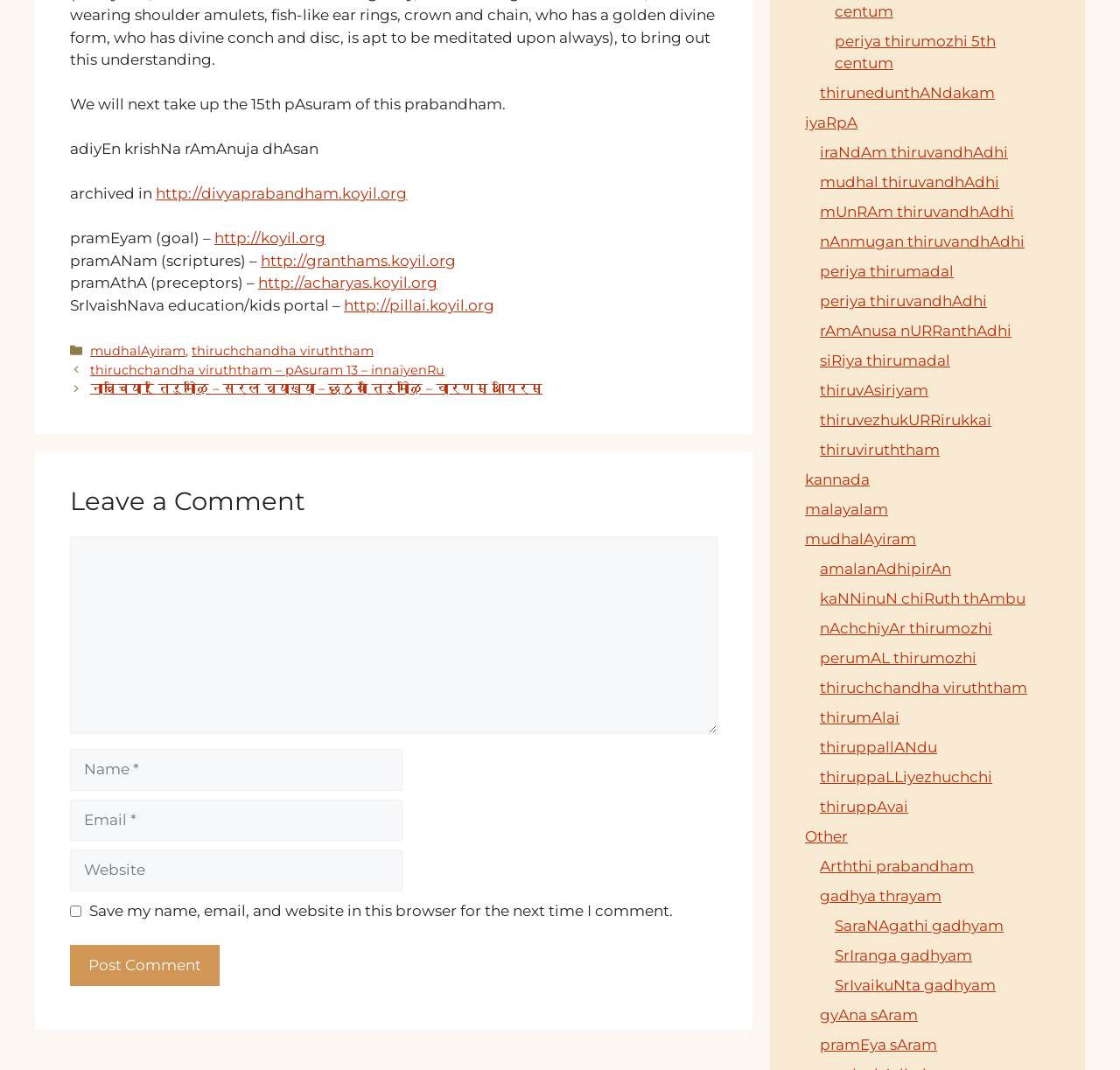Please find the bounding box coordinates of the clickable region needed to complete the following instruction: "Read the 'We will next take up the 15th pAsuram of this prabandham.' article". The bounding box coordinates must consist of four float numbers between 0 and 1, i.e., [left, top, right, bottom].

[0.062, 0.089, 0.452, 0.106]